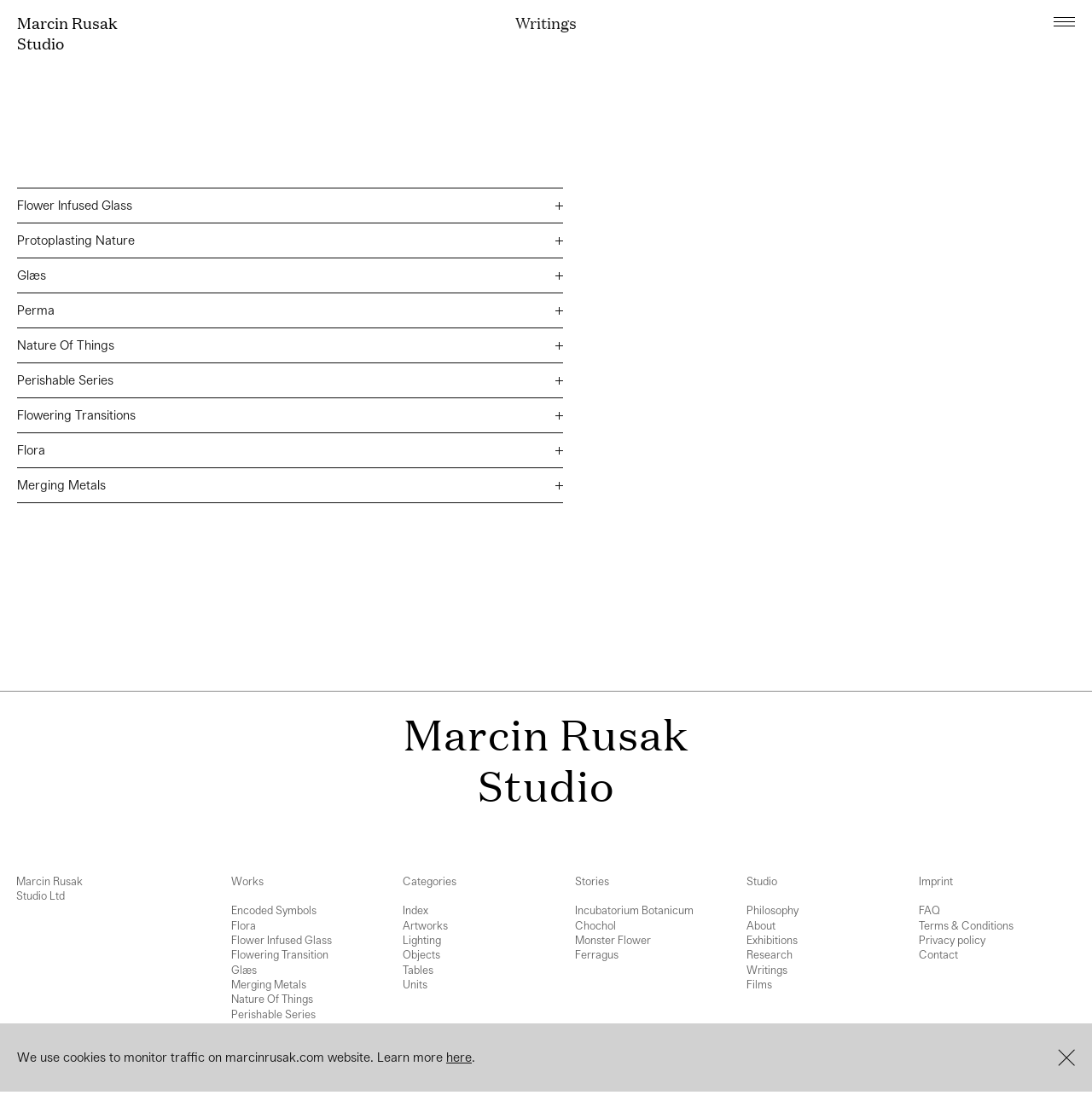Indicate the bounding box coordinates of the element that needs to be clicked to satisfy the following instruction: "click on Marcin Rusak Studio". The coordinates should be four float numbers between 0 and 1, i.e., [left, top, right, bottom].

[0.016, 0.012, 0.107, 0.049]